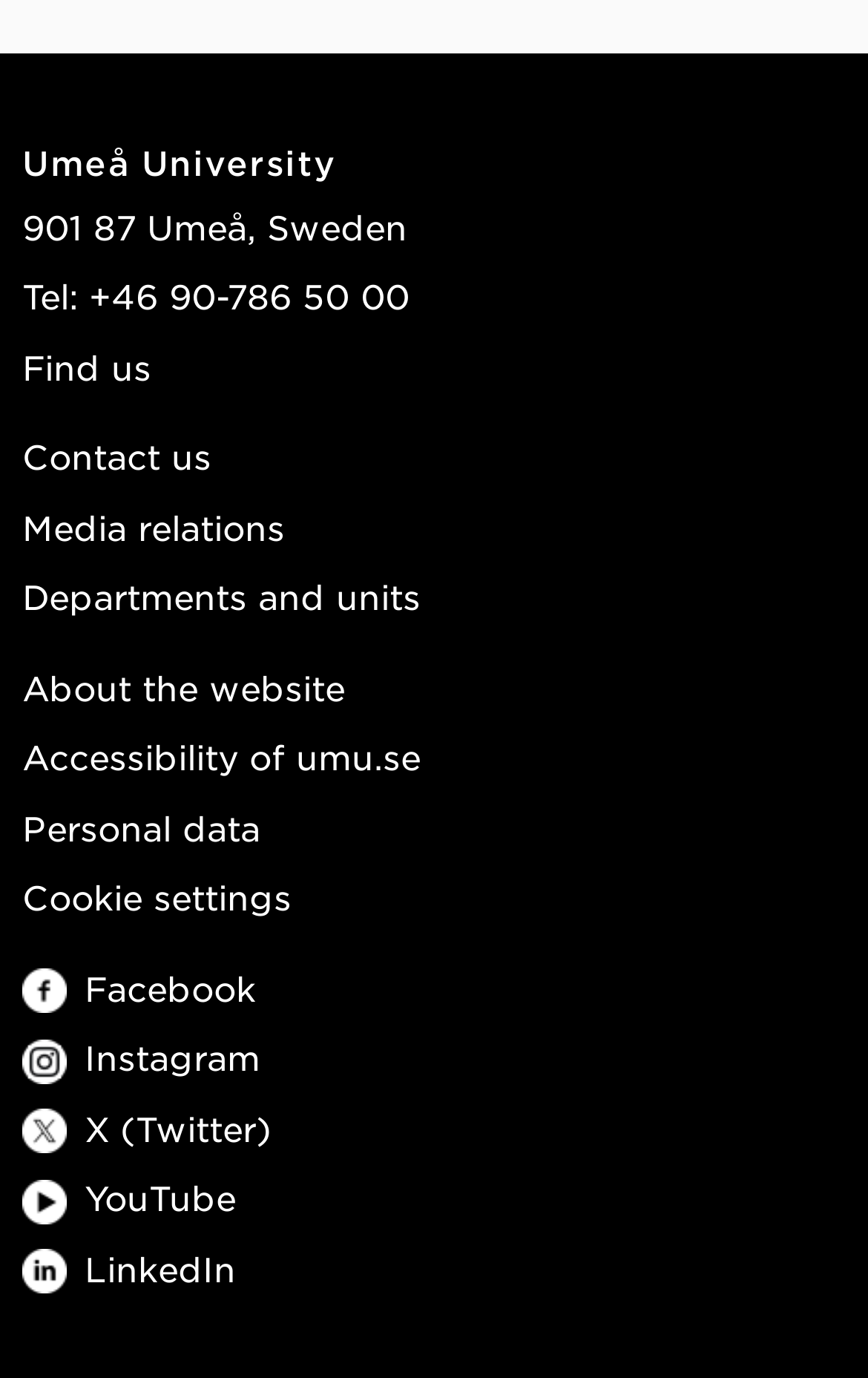How can I contact Umeå University?
Provide a detailed answer to the question using information from the image.

The contact information of Umeå University can be found in the static text element located below the address, which reads 'Tel: +46 90-786 50 00'. This suggests that I can contact the university by calling the provided phone number.